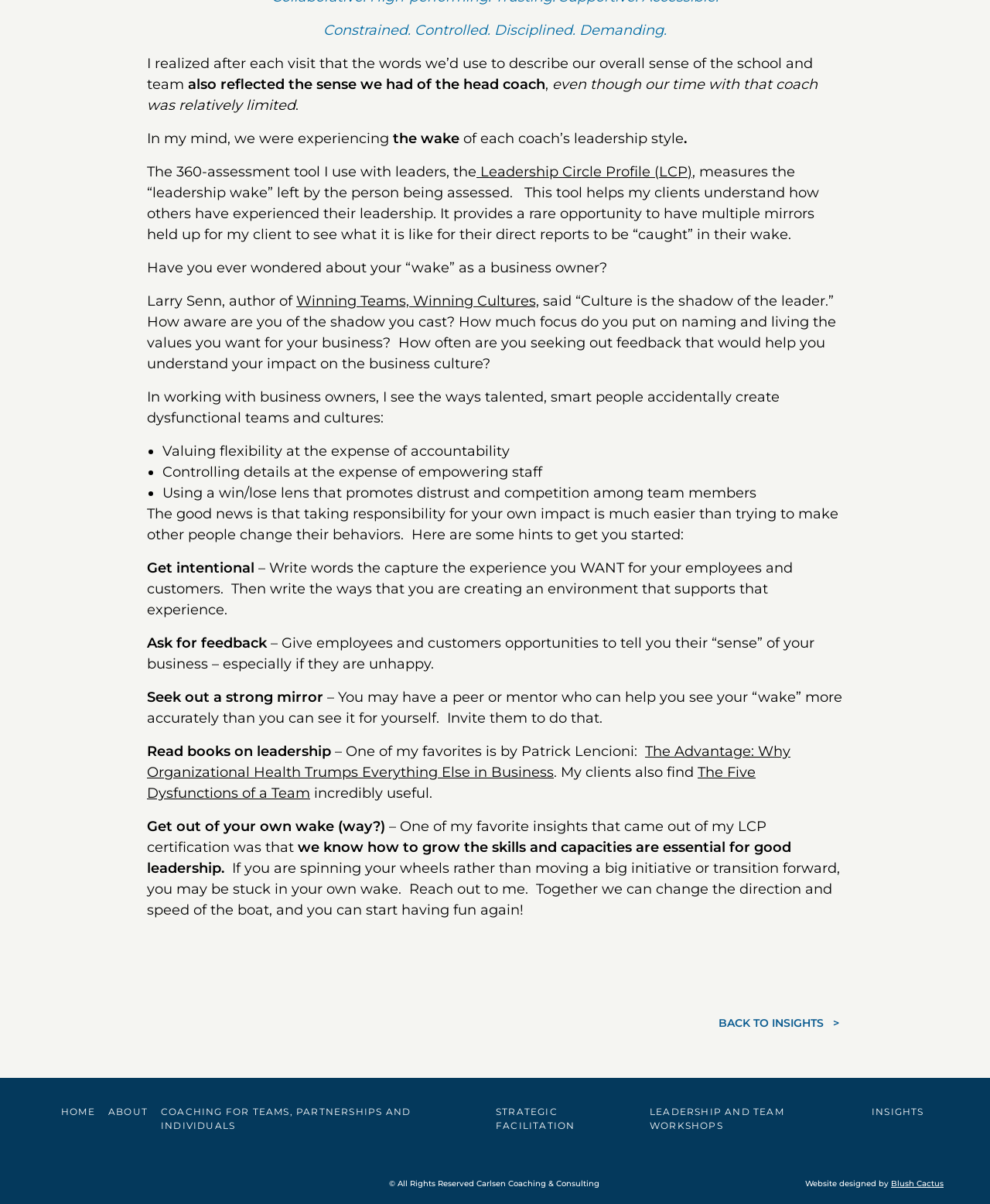What is the main topic of this webpage?
Look at the image and construct a detailed response to the question.

Based on the content of the webpage, it appears to be discussing leadership and team management, with a focus on the impact of a leader's style on their team and organization.